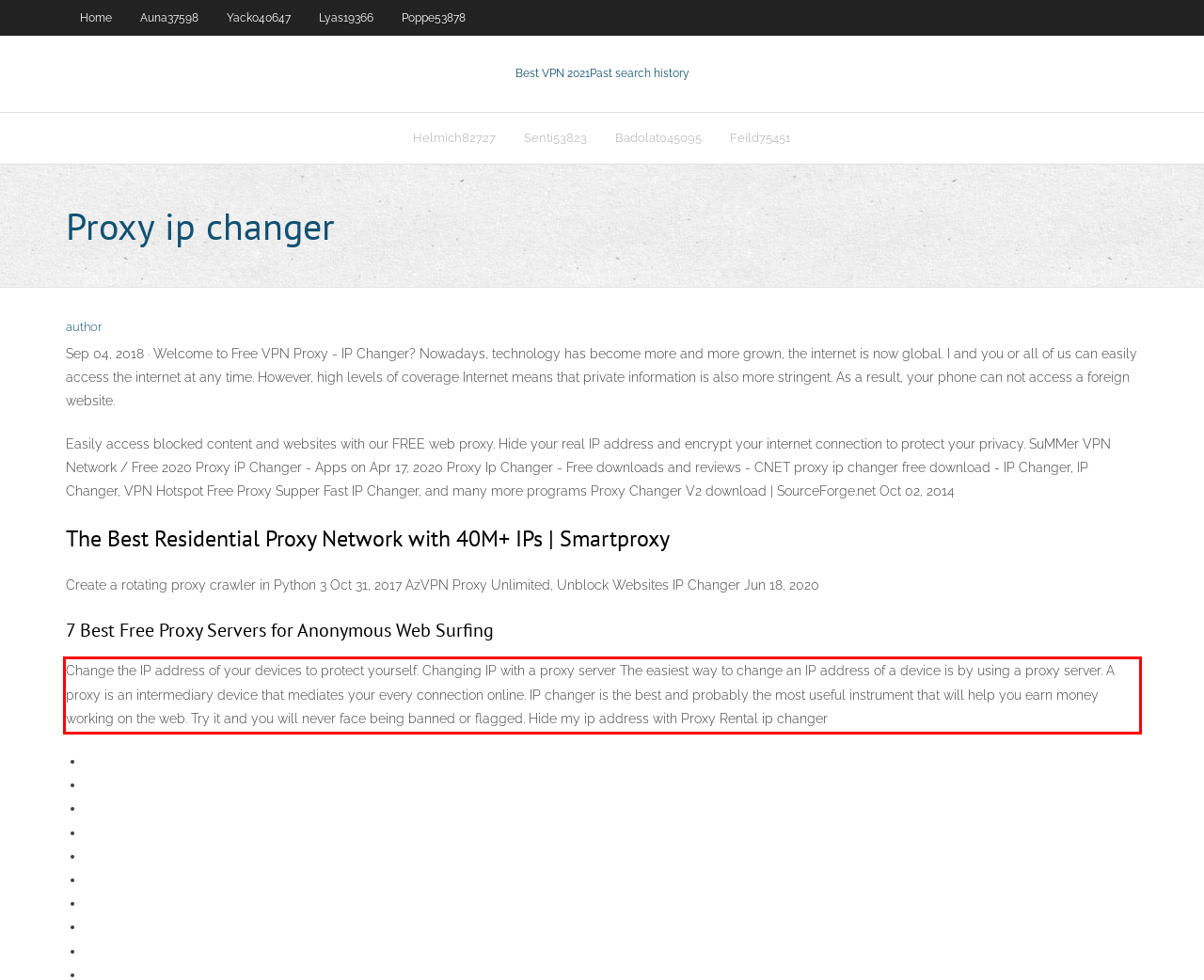Examine the screenshot of the webpage, locate the red bounding box, and generate the text contained within it.

Change the IP address of your devices to protect yourself. Changing IP with a proxy server The easiest way to change an IP address of a device is by using a proxy server. A proxy is an intermediary device that mediates your every connection online. IP changer is the best and probably the most useful instrument that will help you earn money working on the web. Try it and you will never face being banned or flagged. Hide my ip address with Proxy Rental ip changer